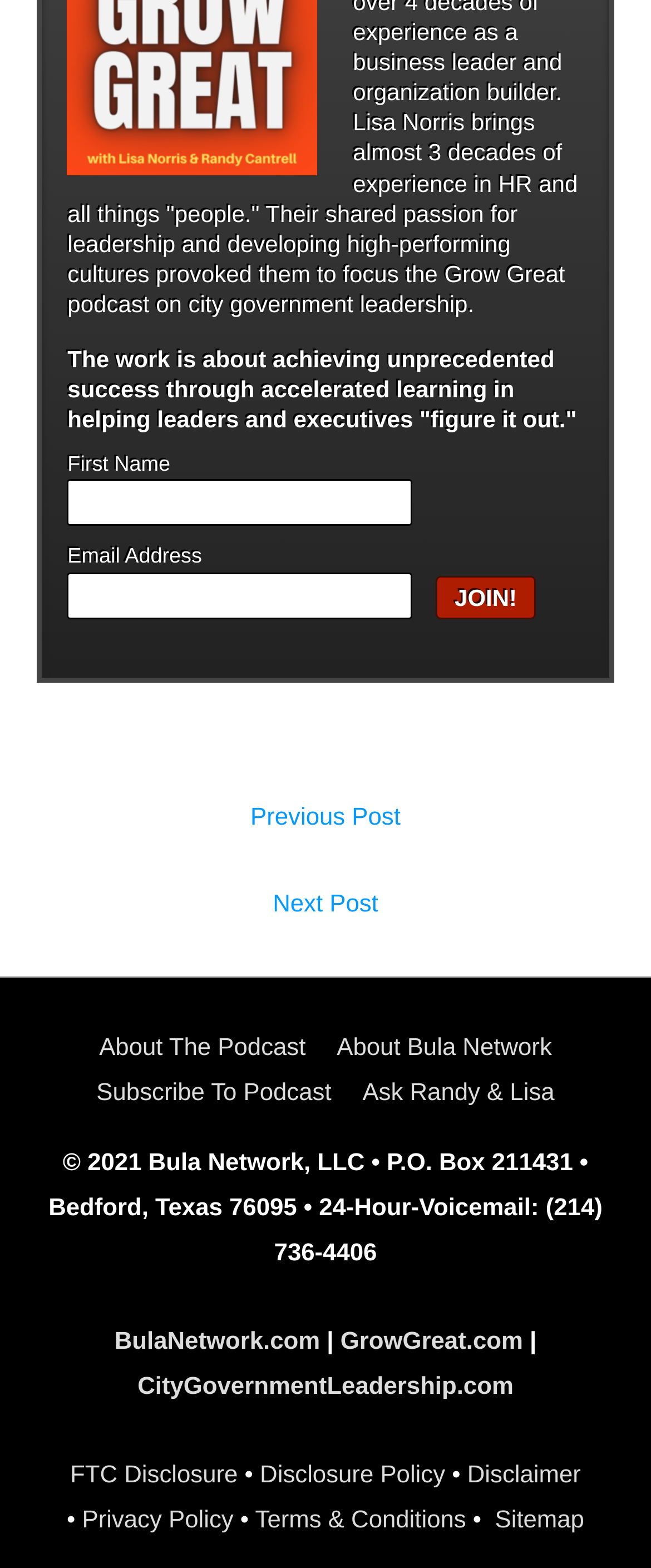Please determine the bounding box coordinates of the element to click in order to execute the following instruction: "Enter first name". The coordinates should be four float numbers between 0 and 1, specified as [left, top, right, bottom].

[0.104, 0.306, 0.634, 0.336]